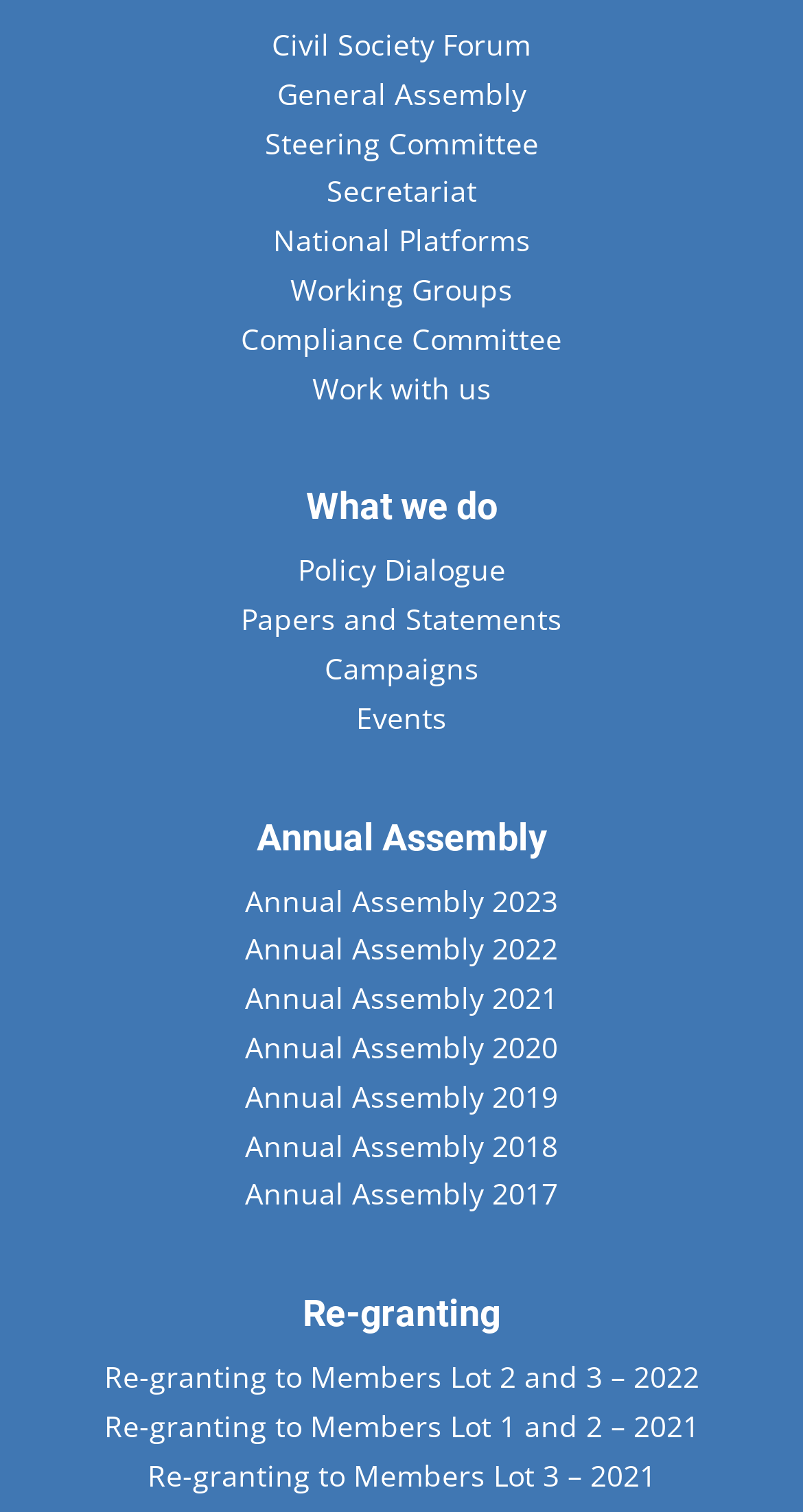Please locate the bounding box coordinates for the element that should be clicked to achieve the following instruction: "Check out Working Groups". Ensure the coordinates are given as four float numbers between 0 and 1, i.e., [left, top, right, bottom].

[0.362, 0.178, 0.638, 0.204]